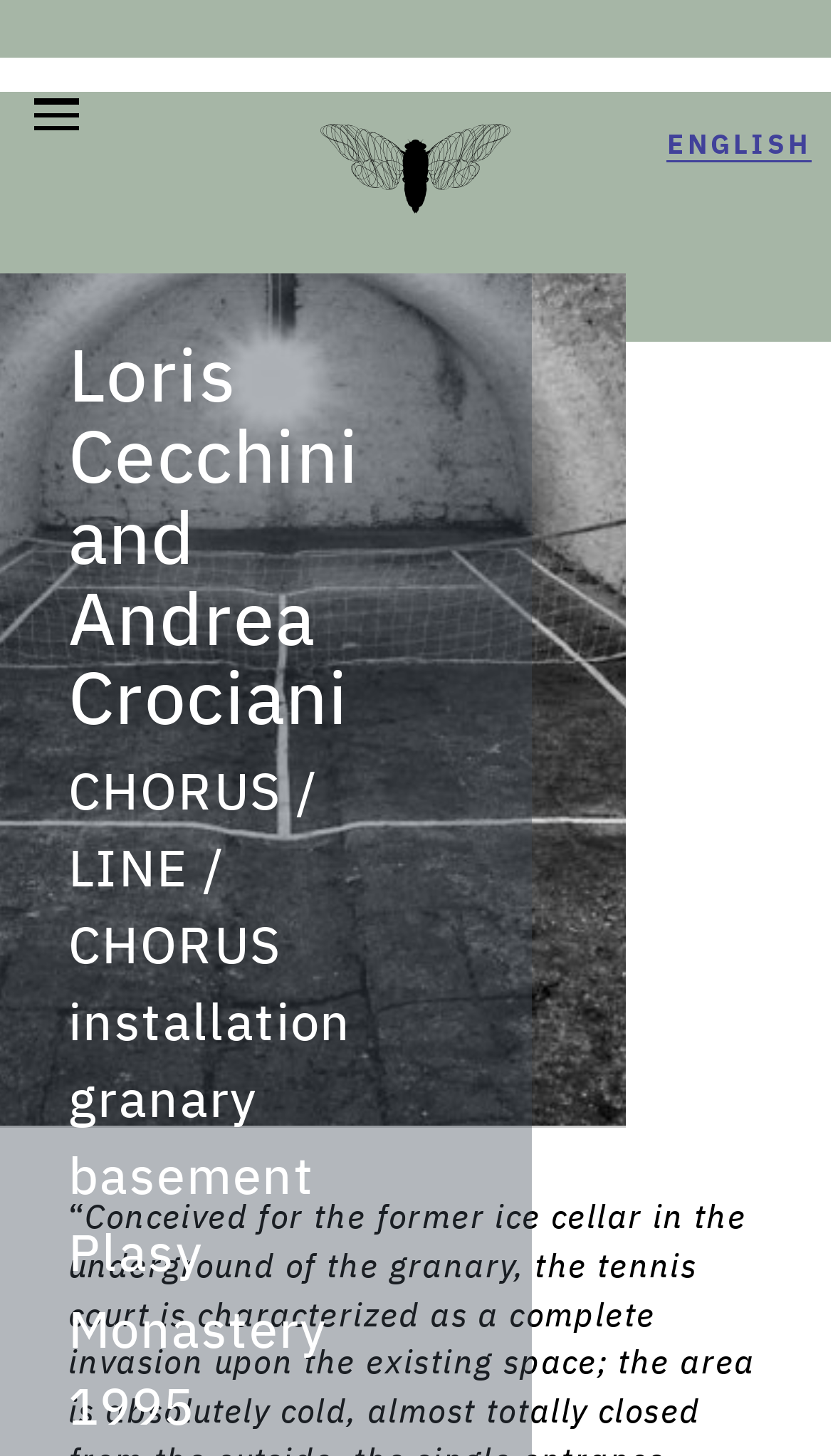With reference to the image, please provide a detailed answer to the following question: What is the language of the webpage?

I found the answer by looking at the link element 'ENGLISH' which is likely to indicate the language of the webpage.